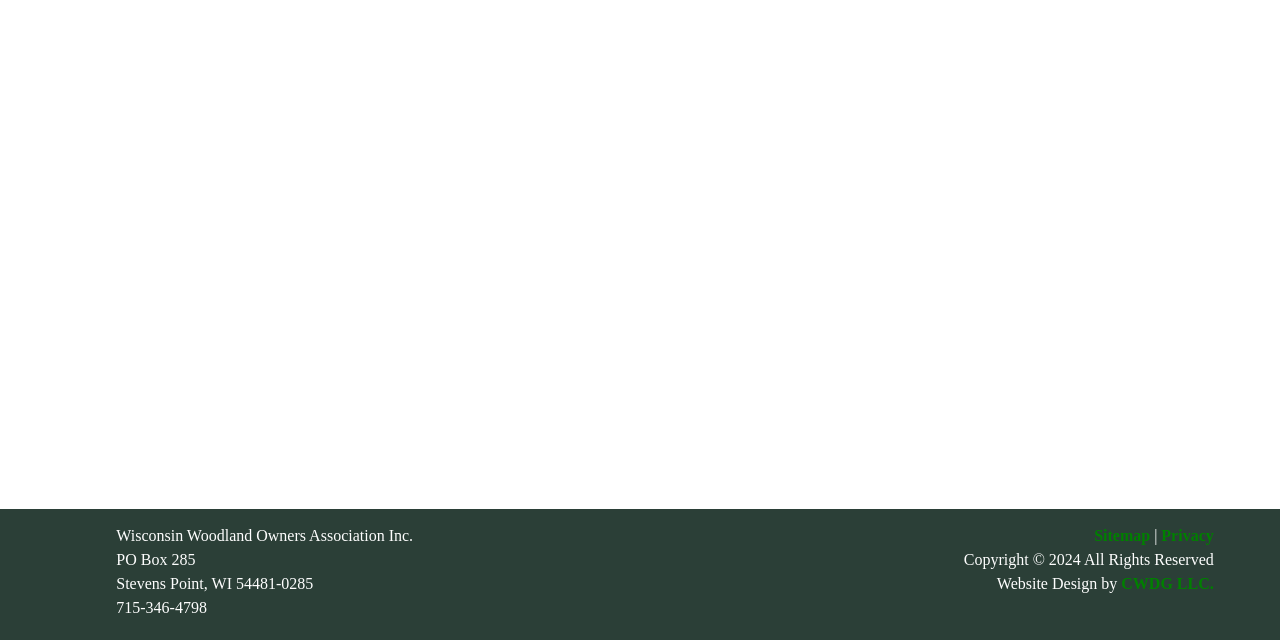Given the following UI element description: "Sitemap", find the bounding box coordinates in the webpage screenshot.

[0.855, 0.823, 0.899, 0.852]